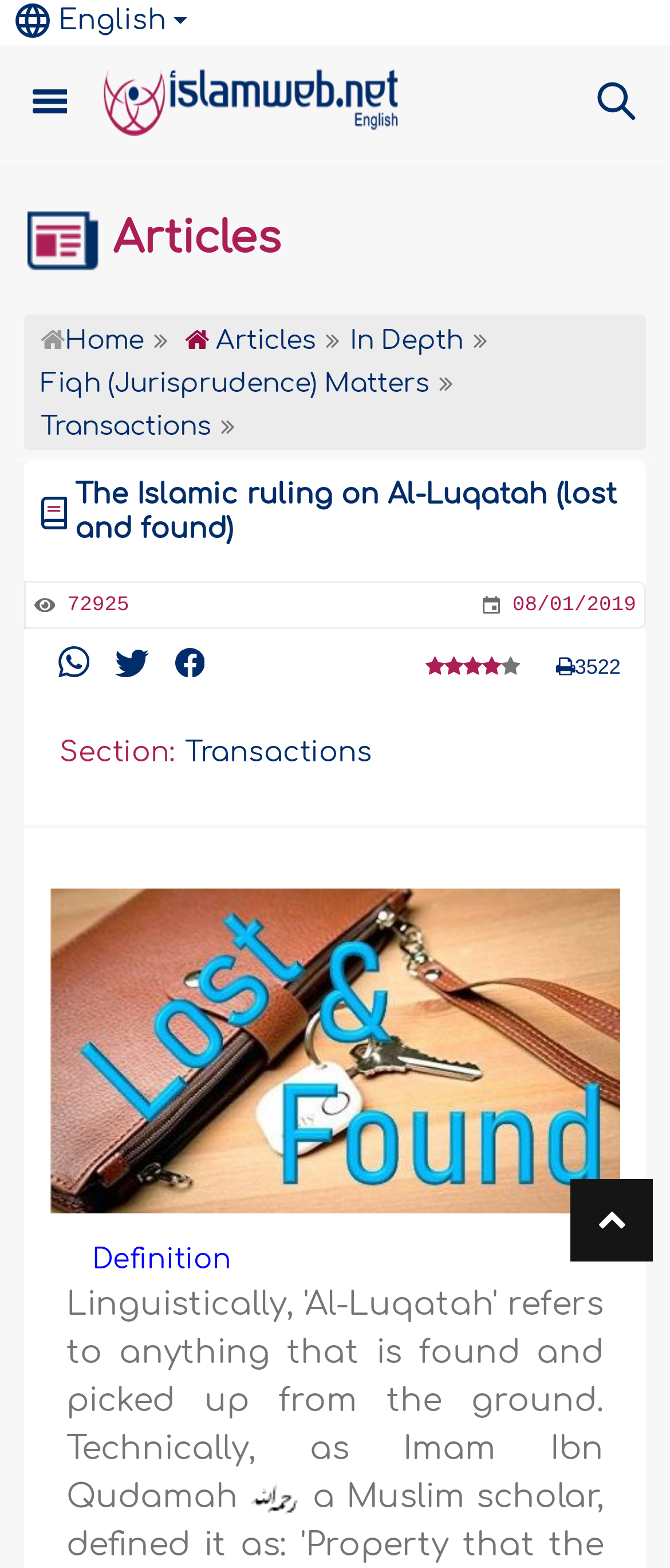What is the name of the website?
Using the image as a reference, give an elaborate response to the question.

The name of the website can be determined by looking at the heading element with the text 'Islamweb' and its corresponding link element.